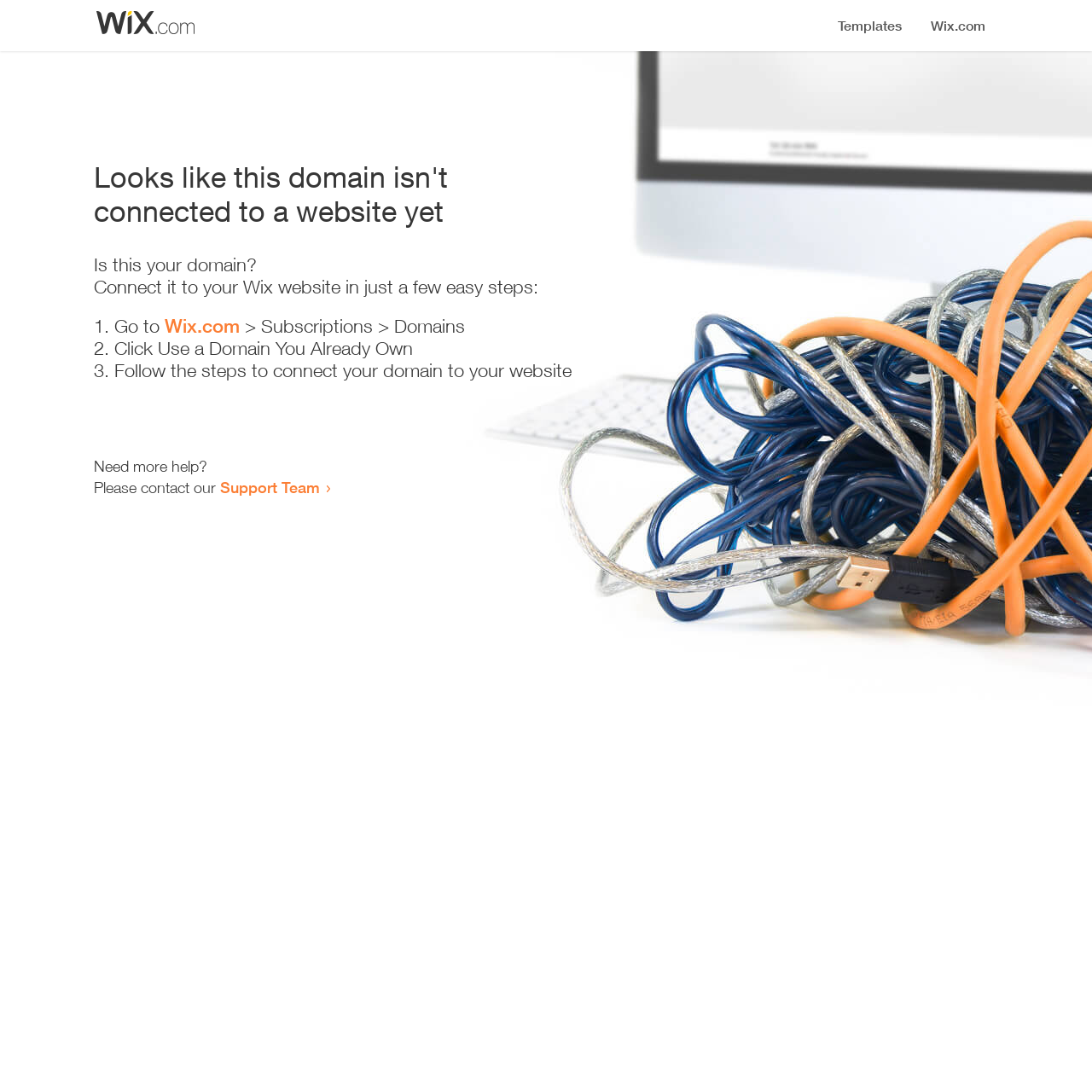Identify and provide the title of the webpage.

Looks like this domain isn't
connected to a website yet